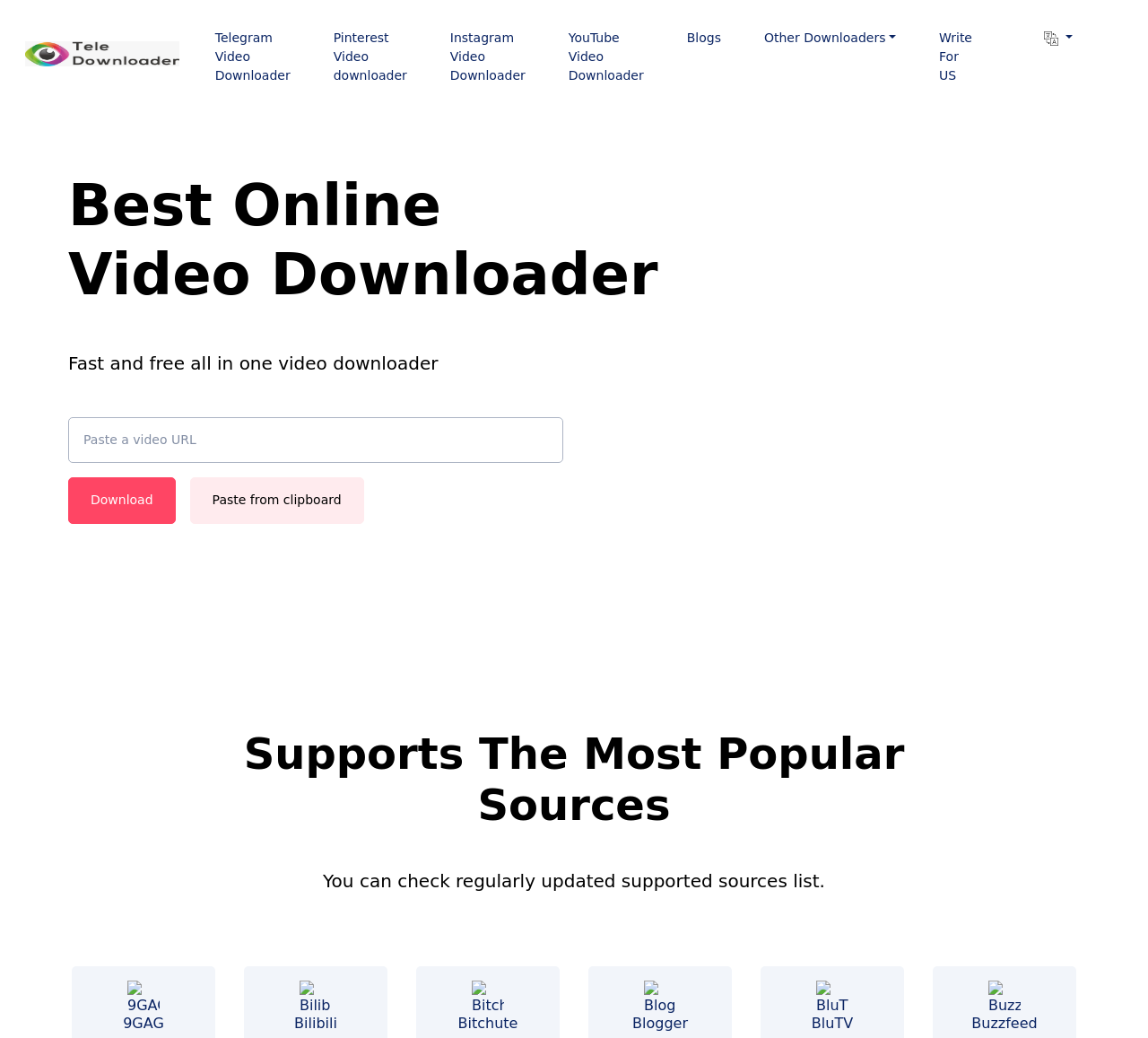Could you highlight the region that needs to be clicked to execute the instruction: "Click the languages button"?

[0.891, 0.021, 0.941, 0.053]